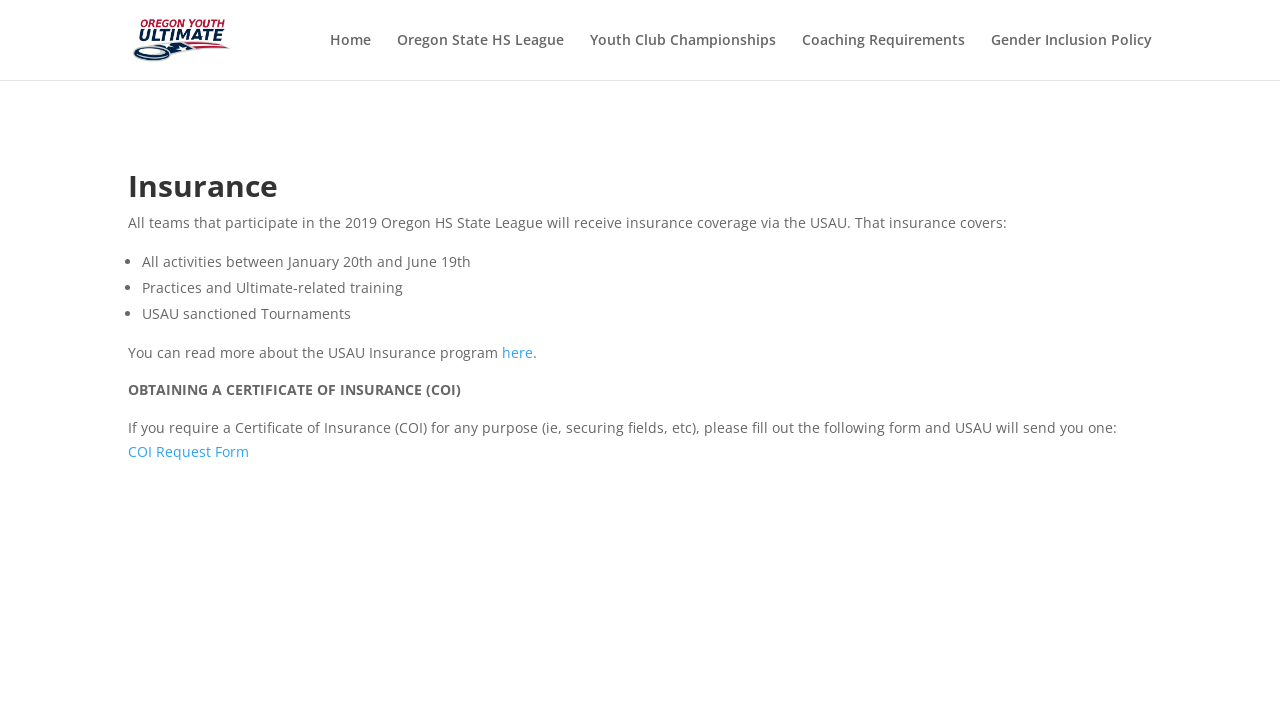Pinpoint the bounding box coordinates of the clickable area necessary to execute the following instruction: "Go to Home page". The coordinates should be given as four float numbers between 0 and 1, namely [left, top, right, bottom].

[0.258, 0.047, 0.29, 0.114]